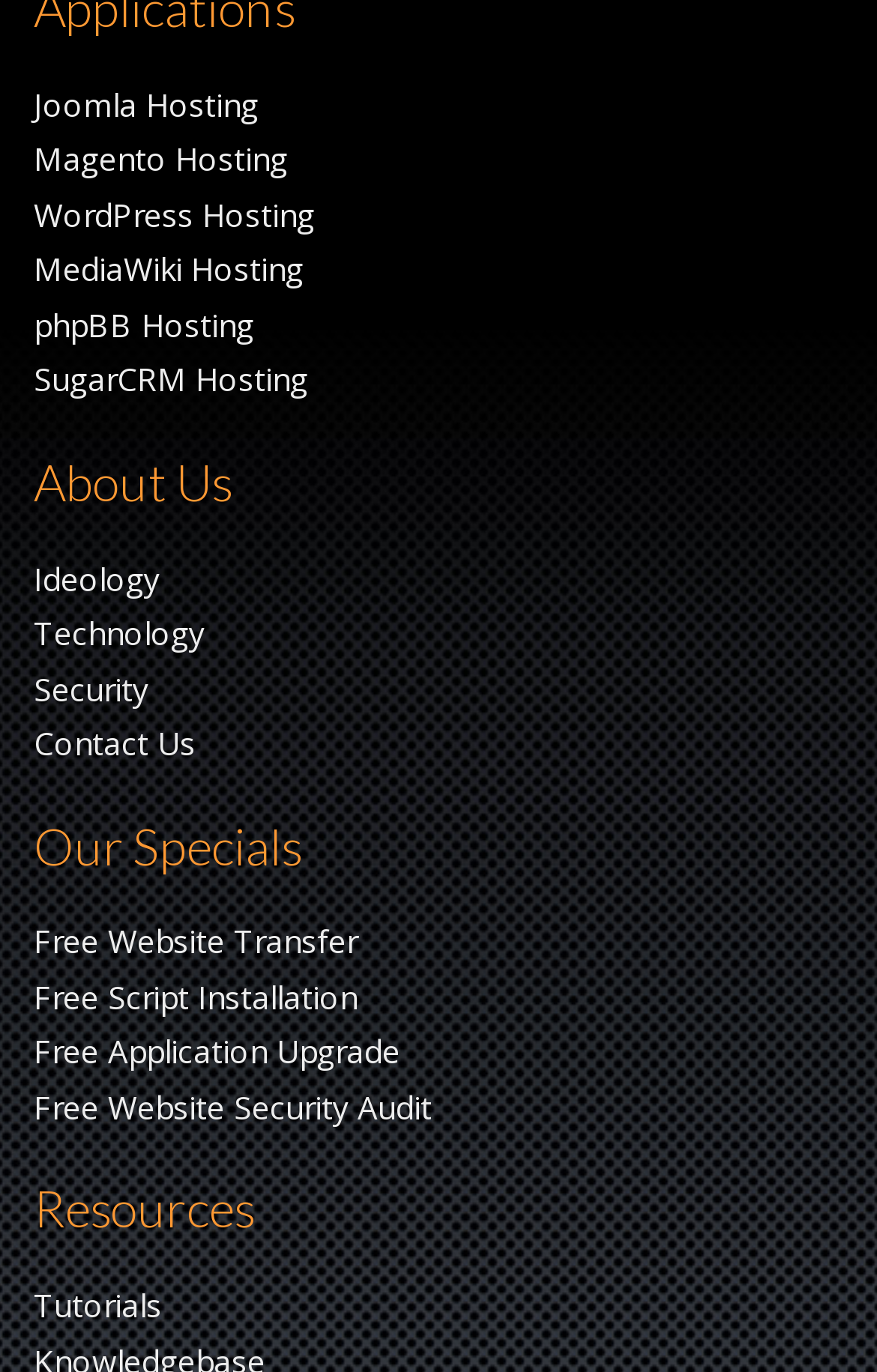Consider the image and give a detailed and elaborate answer to the question: 
What is the third link under 'About Us'?

Under the 'About Us' heading, the links are listed in a vertical order. The third link is 'Security', which is located below the 'Technology' link.